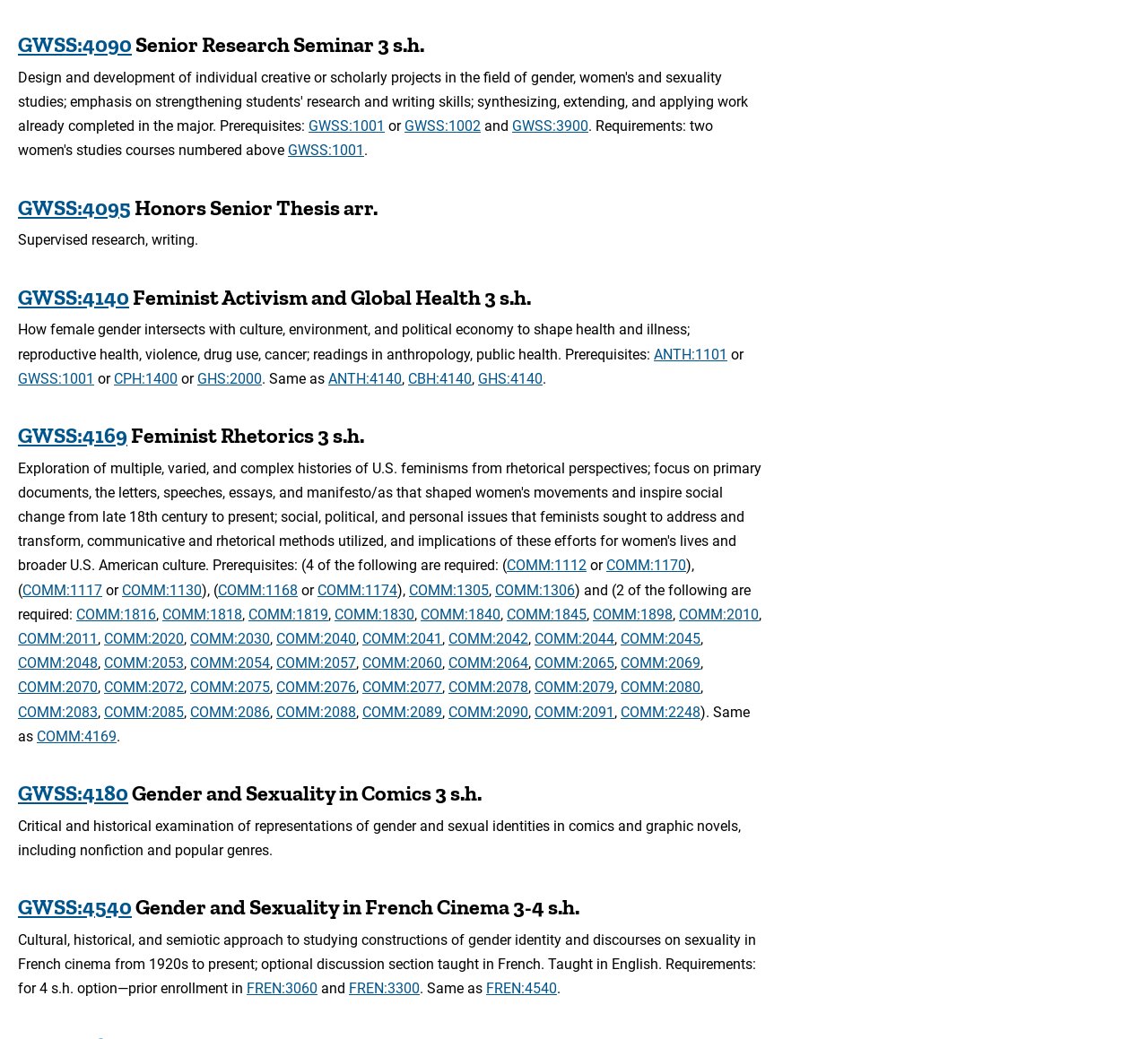Respond with a single word or short phrase to the following question: 
What is the name of the first course?

Senior Research Seminar